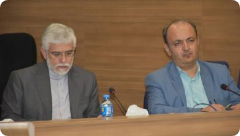Give an in-depth description of the image.

In a formal setting, two men are seated at a meeting table, engaged in discussion or deliberation. The man on the left, with a well-groomed beard and glasses, appears contemplative, looking down. He is dressed in traditional attire that suggests a formal or religious background. Beside him, a man in a light blue blazer and shirt is looking ahead, deep in thought, indicating a serious conversation. There are microphones on the table, hinting at a structured dialogue, perhaps related to political or cultural matters. The backdrop features a wooden paneling, adding to the professional atmosphere of the gathering.